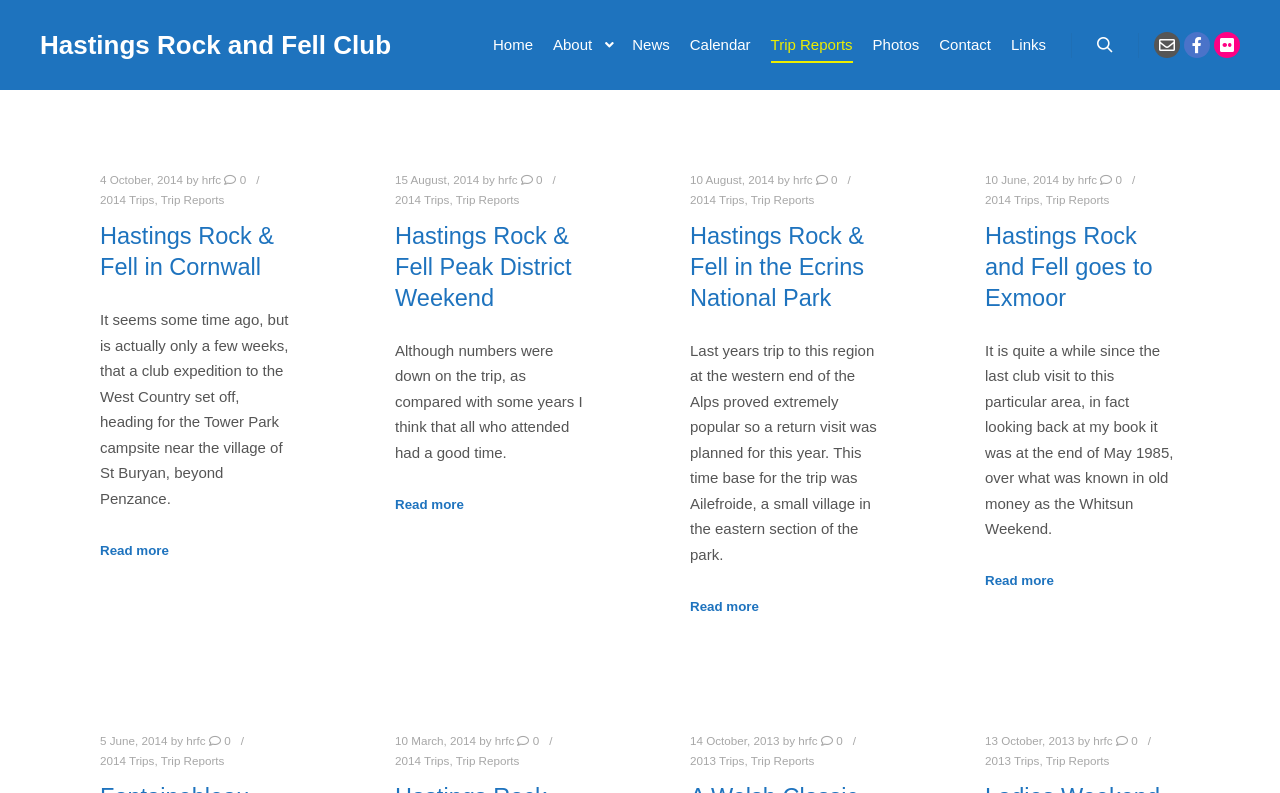Please identify the coordinates of the bounding box for the clickable region that will accomplish this instruction: "Click on the 'Trip Reports' link".

[0.594, 0.0, 0.674, 0.113]